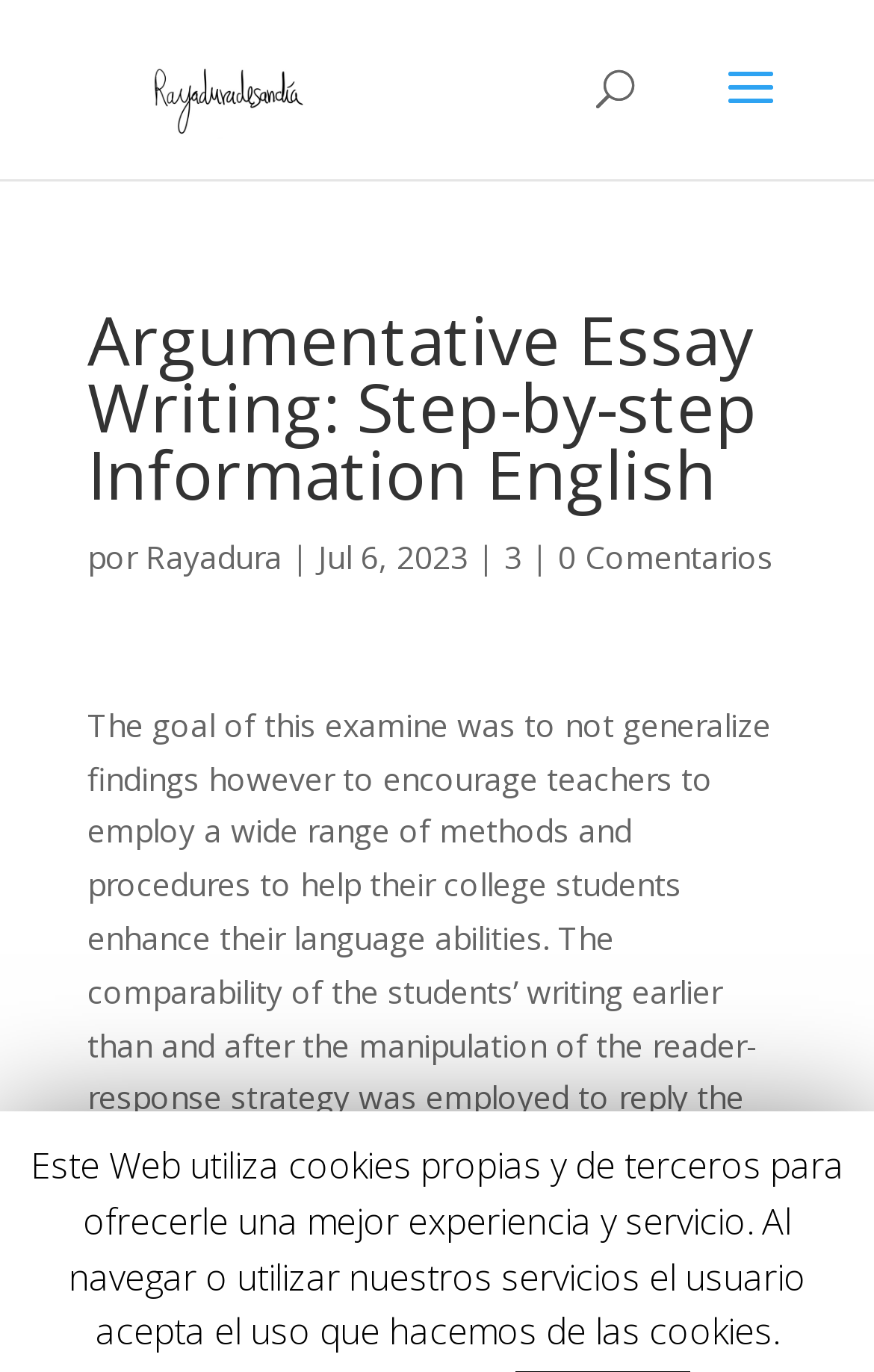Answer the question below in one word or phrase:
When was the article published?

Jul 6, 2023